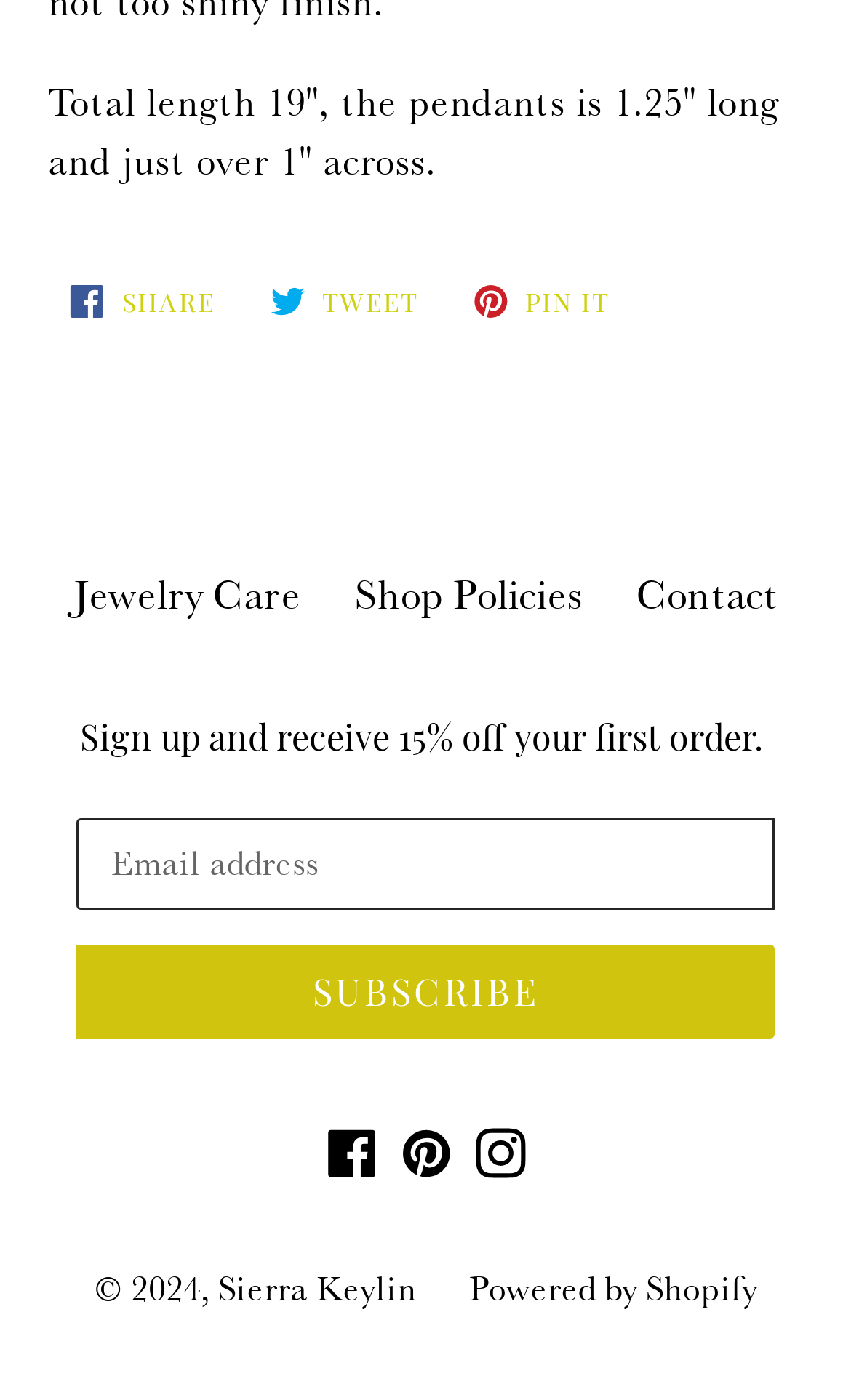Identify the bounding box coordinates of the region that should be clicked to execute the following instruction: "Follow on Instagram".

[0.55, 0.799, 0.624, 0.844]